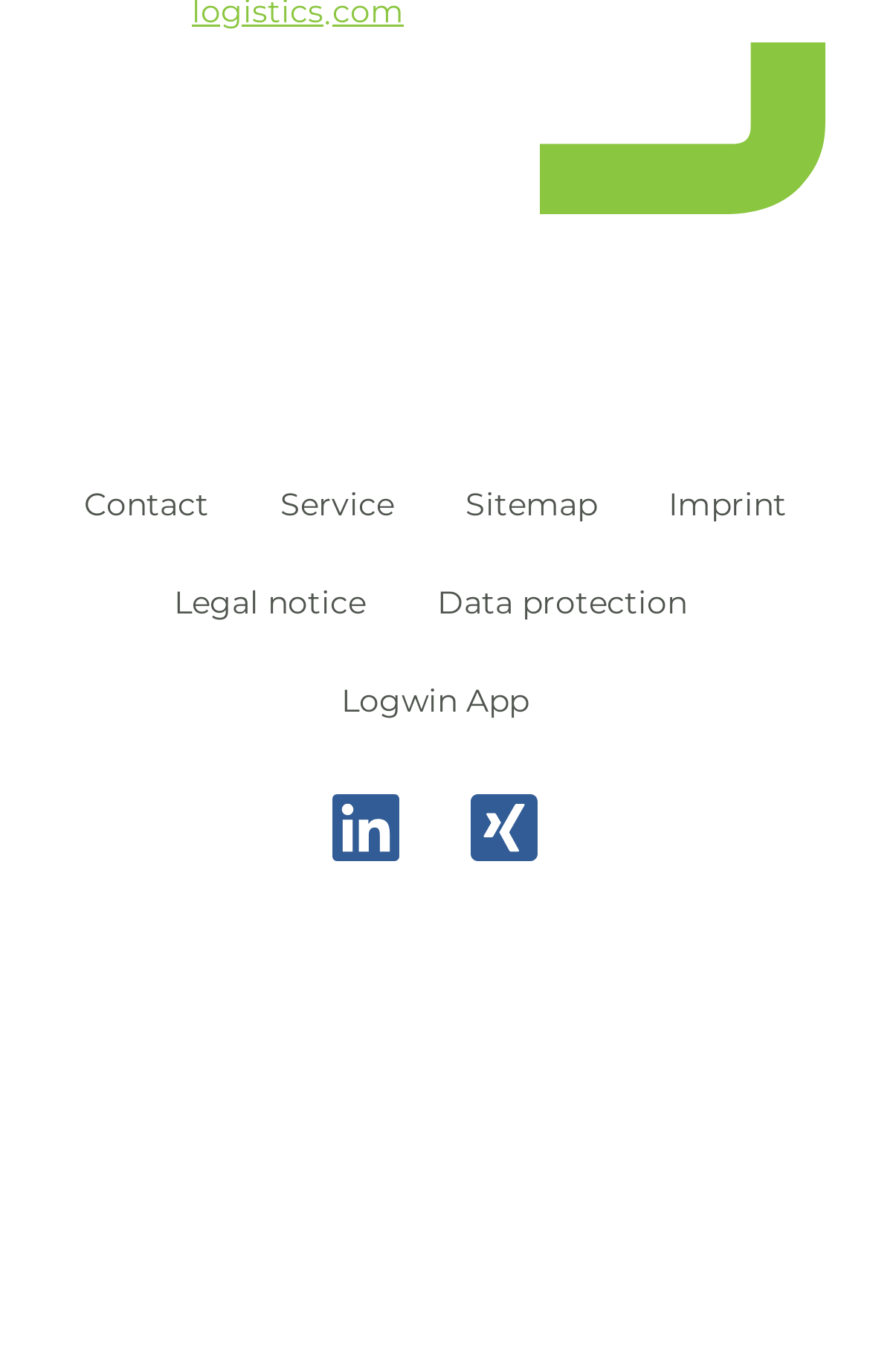Kindly determine the bounding box coordinates for the clickable area to achieve the given instruction: "go to contact page".

[0.096, 0.356, 0.24, 0.378]